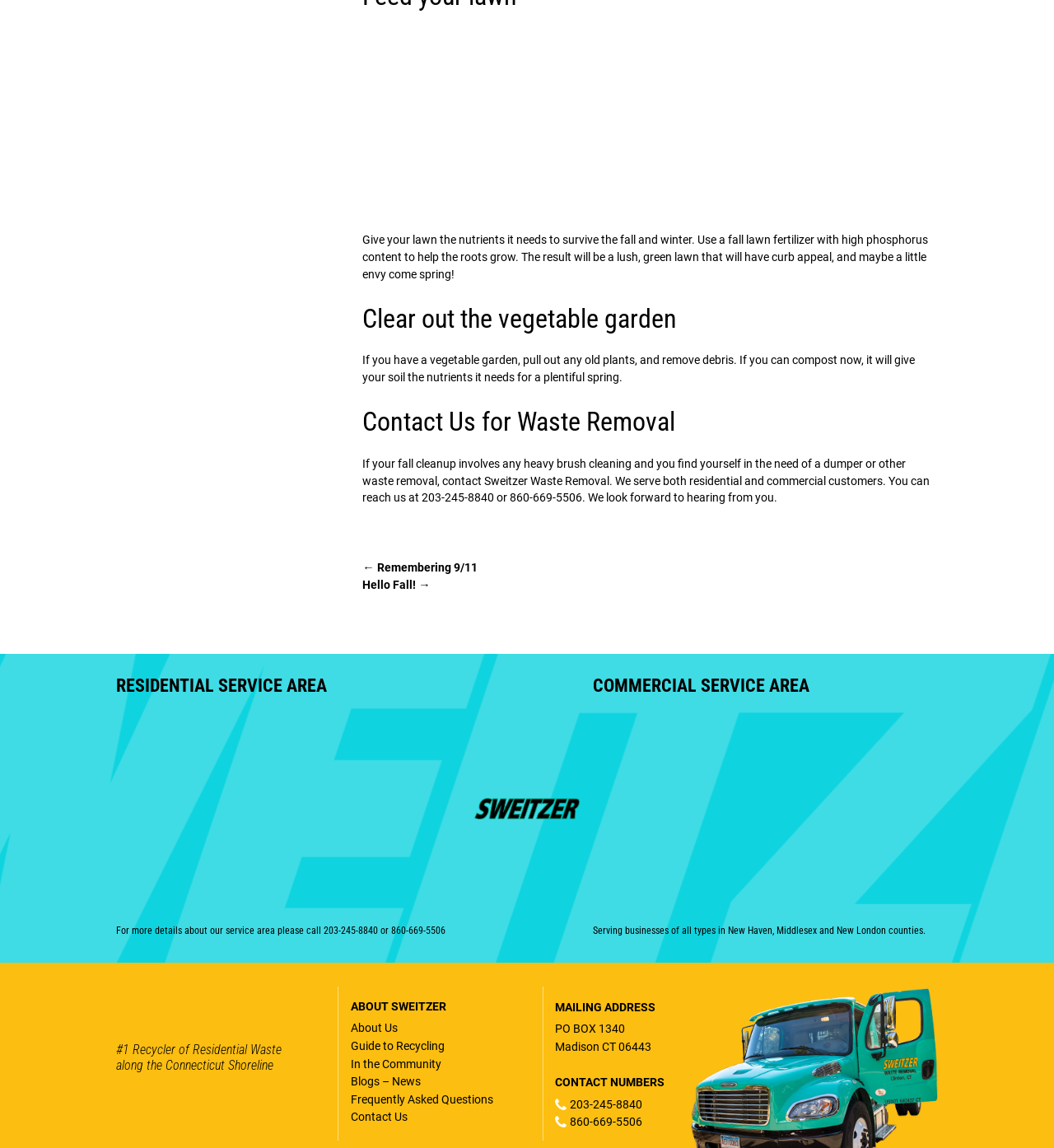Determine the bounding box coordinates of the region that needs to be clicked to achieve the task: "Read about commercial service area".

[0.562, 0.59, 0.89, 0.605]